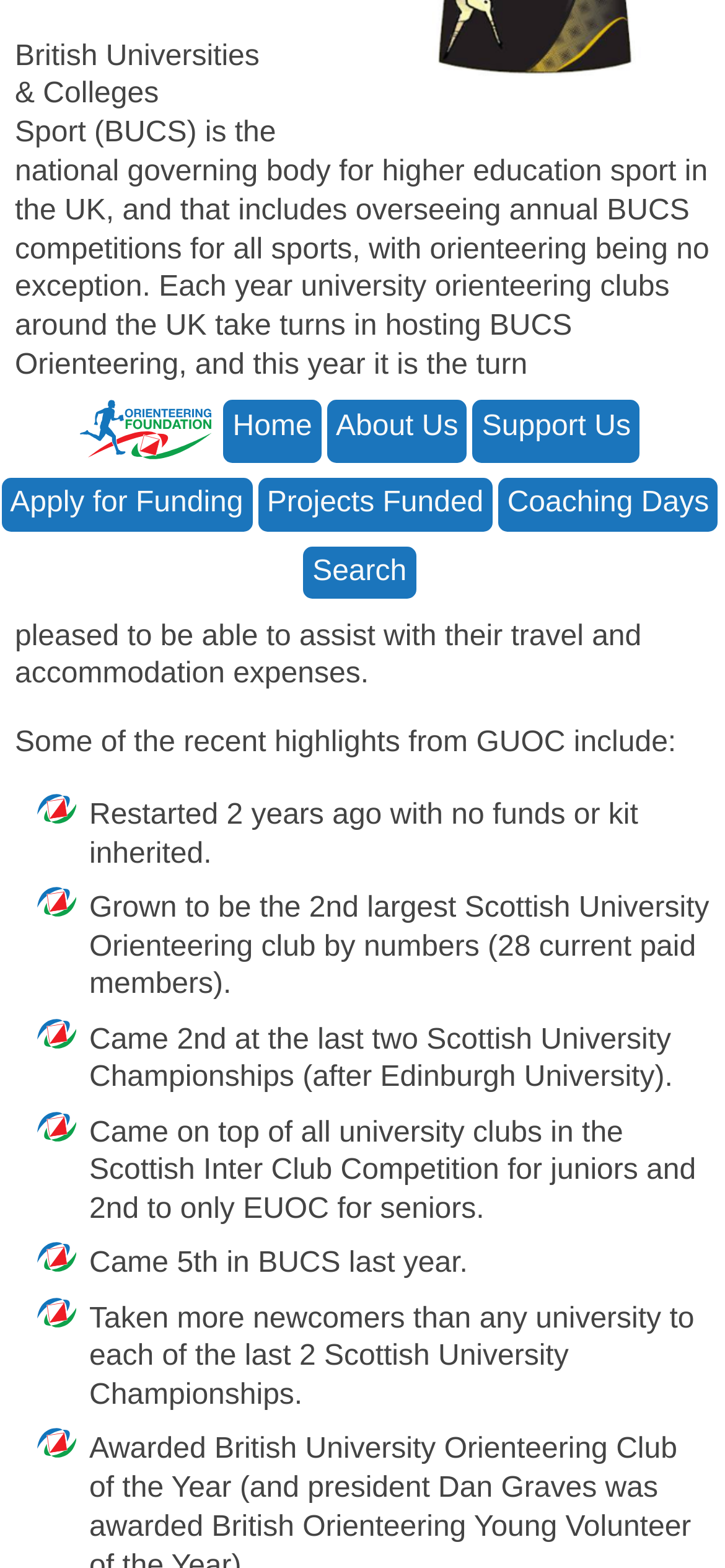Identify the bounding box for the described UI element. Provide the coordinates in (top-left x, top-left y, bottom-right x, bottom-right y) format with values ranging from 0 to 1: Home

[0.309, 0.255, 0.443, 0.295]